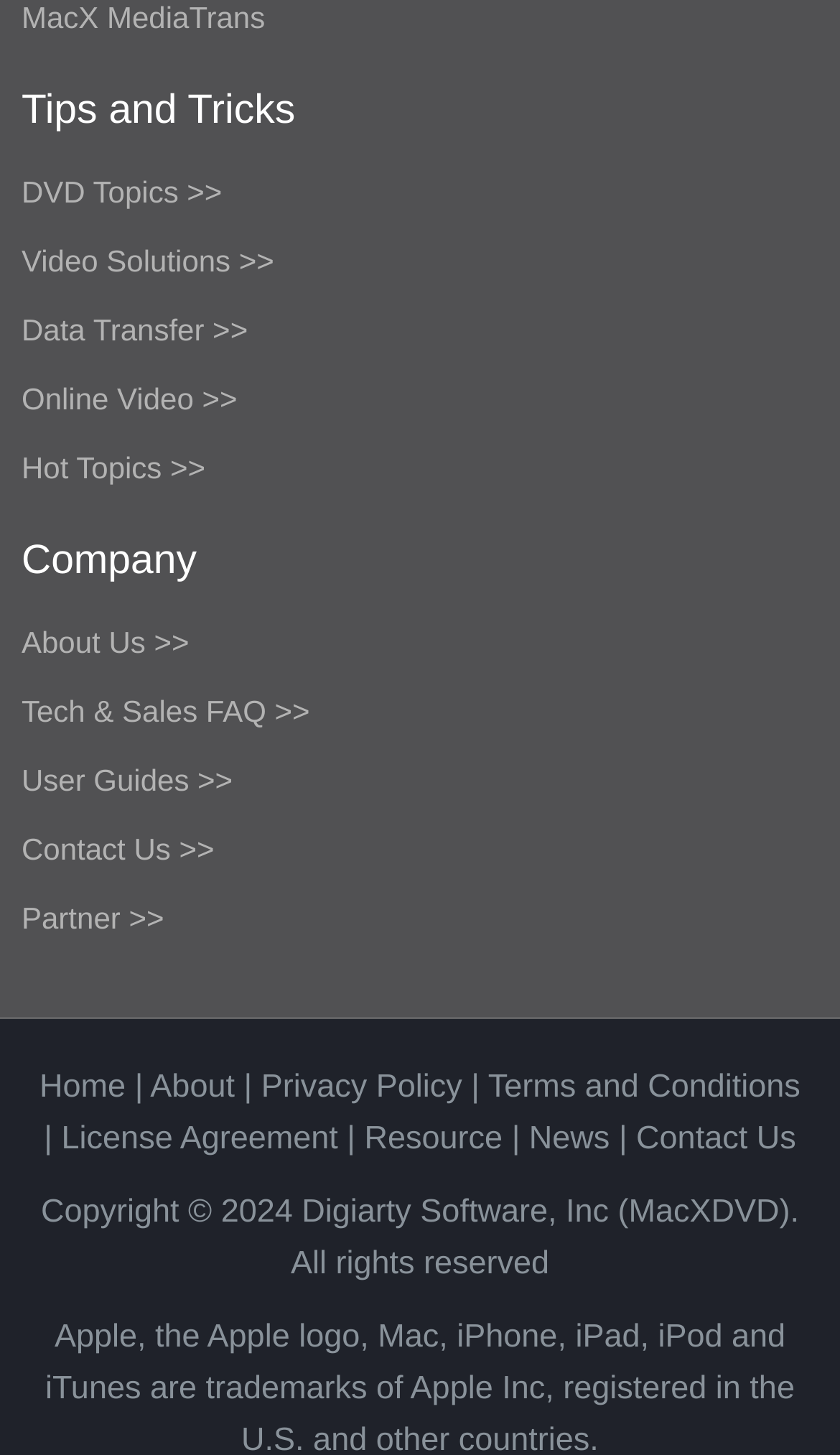Locate the bounding box coordinates of the region to be clicked to comply with the following instruction: "Visit DVD Topics". The coordinates must be four float numbers between 0 and 1, in the form [left, top, right, bottom].

[0.026, 0.12, 0.264, 0.144]